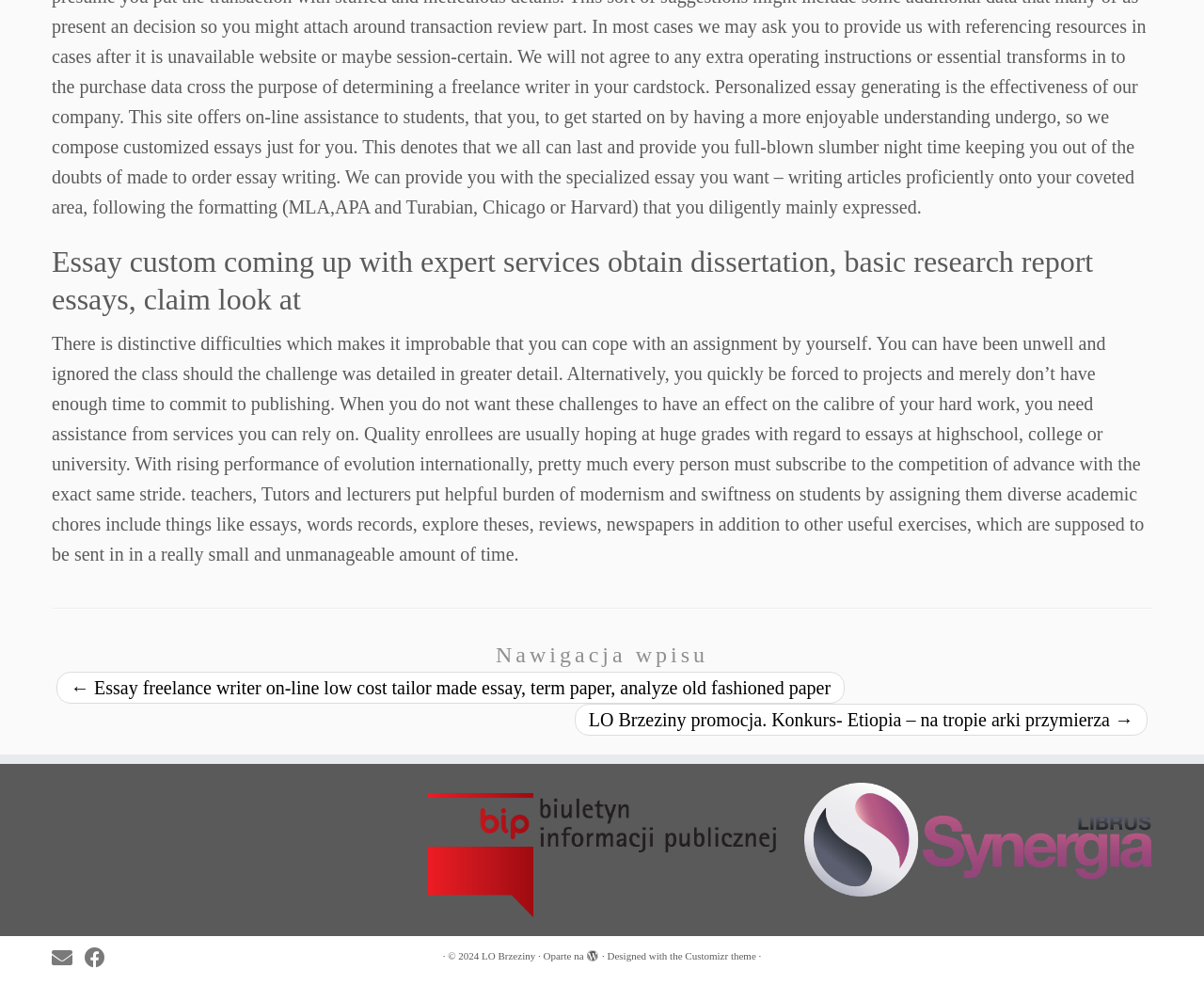Find the bounding box coordinates of the UI element according to this description: "title=""".

[0.355, 0.861, 0.645, 0.872]